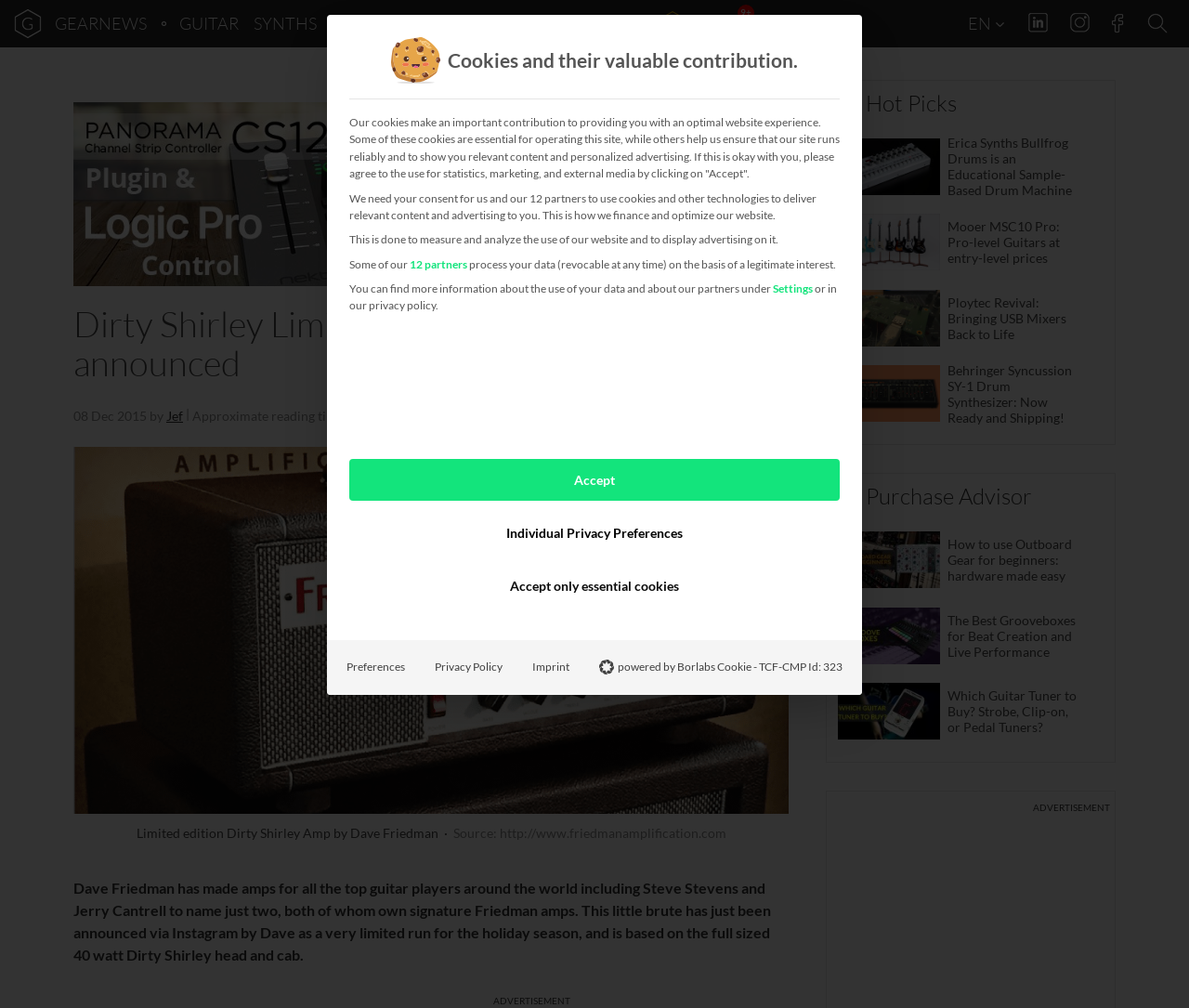What is the main topic of the article on this page?
Please give a detailed and elaborate answer to the question based on the image.

The main topic of the article on this page is the Limited Edition Dirty Shirley Amp, which is announced by Dave Friedman, as indicated by the link with the text 'Limited edition Dirty Shirley Amp by Dave Friedman'.